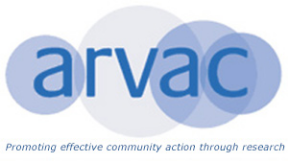Construct a detailed narrative about the image.

The image showcases the logo of ARVAC, an organization dedicated to promoting effective community action through research. The logo features the name "arvac" prominently displayed in a bold, blue font, surrounded by soft, overlapping circles in varying shades. Below the name, a tagline reads "Promoting effective community action through research," highlighting the organization's mission to foster collaboration between academic research and community initiatives. This visual representation encapsulates ARVAC's commitment to enhancing community engagement and impact through informed research practices.